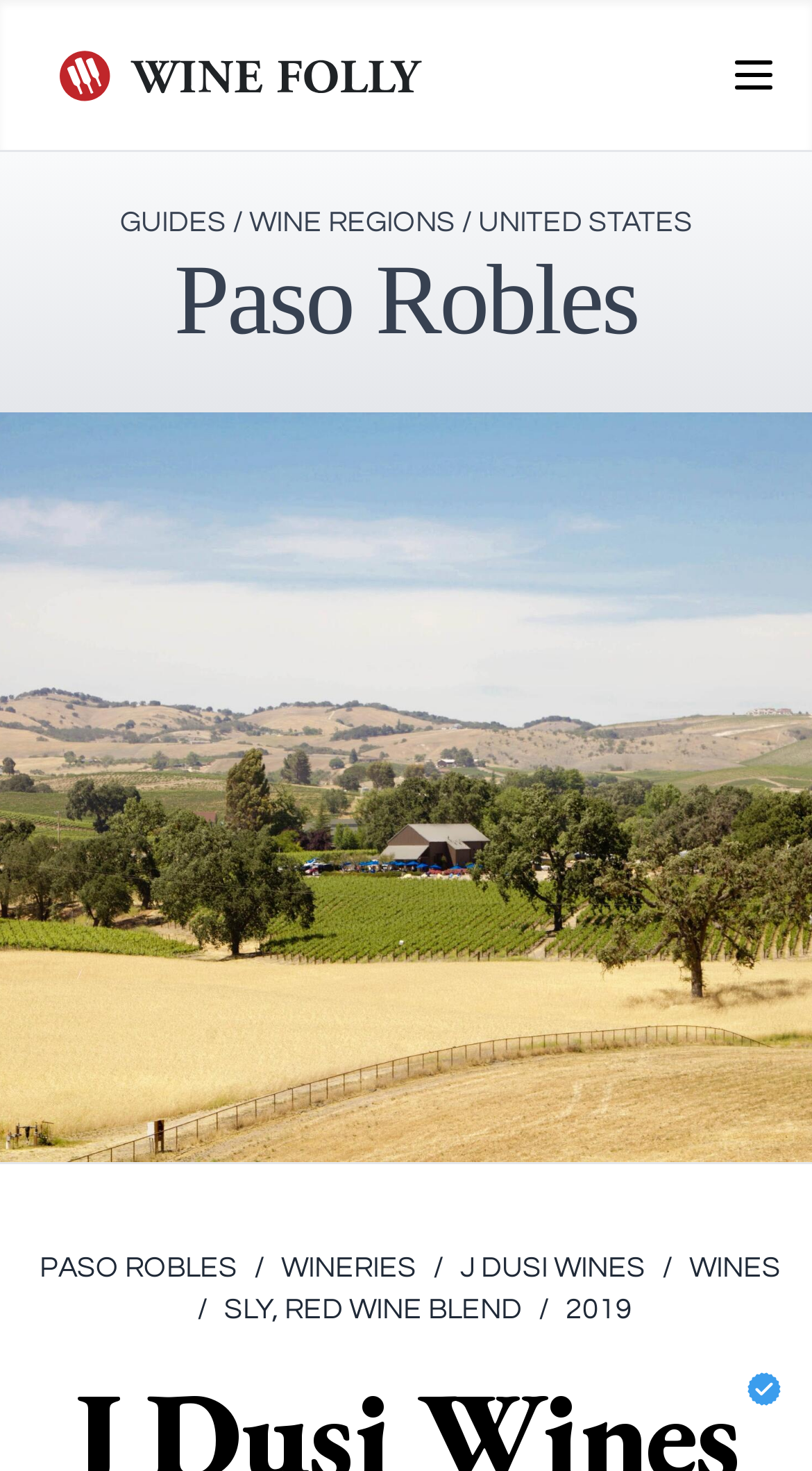Based on the element description: "Paso Robles", identify the UI element and provide its bounding box coordinates. Use four float numbers between 0 and 1, [left, top, right, bottom].

[0.214, 0.167, 0.786, 0.242]